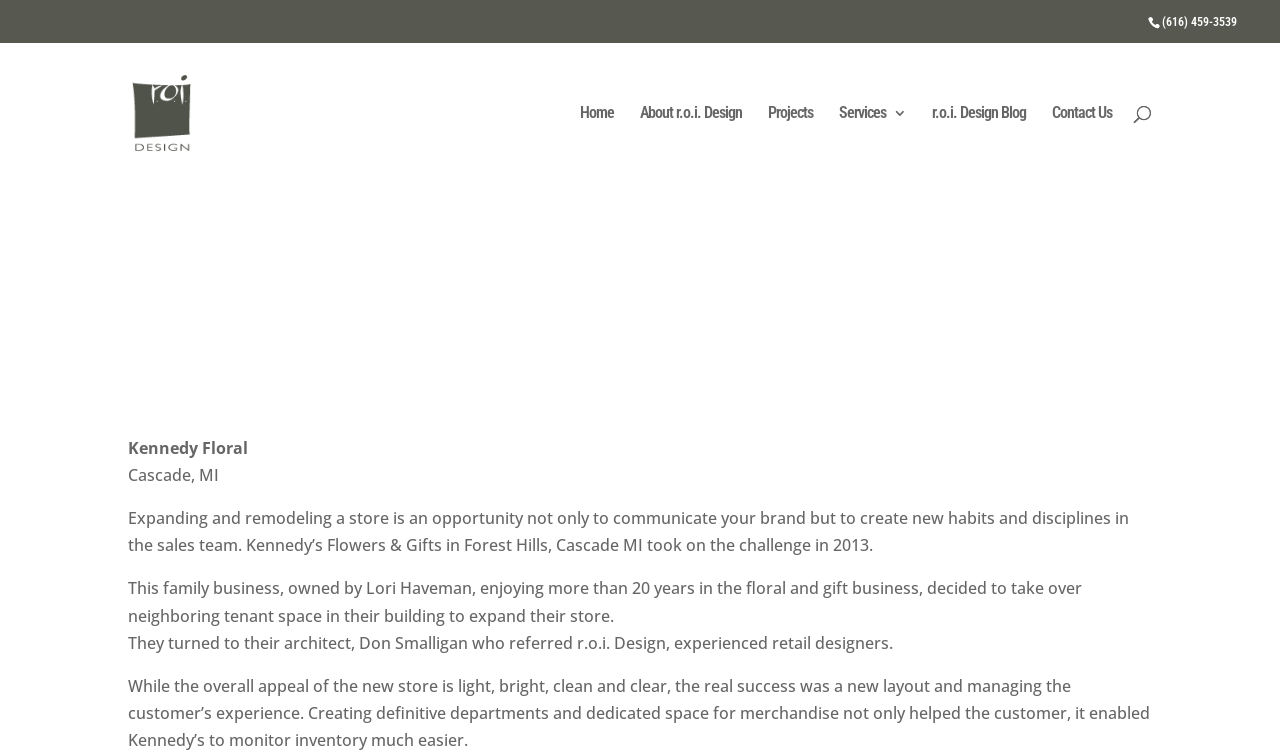Can you find the bounding box coordinates for the UI element given this description: "Contact Us"? Provide the coordinates as four float numbers between 0 and 1: [left, top, right, bottom].

[0.822, 0.141, 0.869, 0.243]